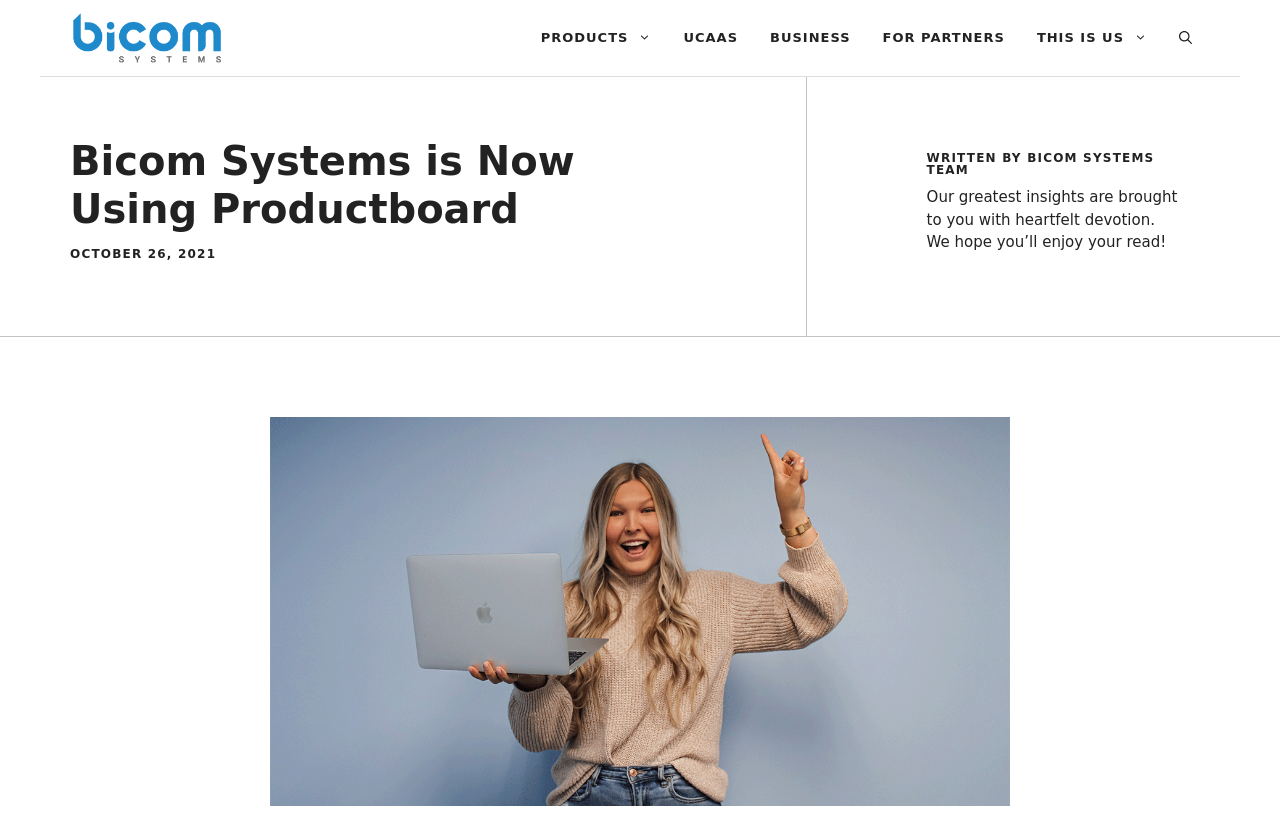Can you extract the headline from the webpage for me?

Bicom Systems is Now Using Productboard